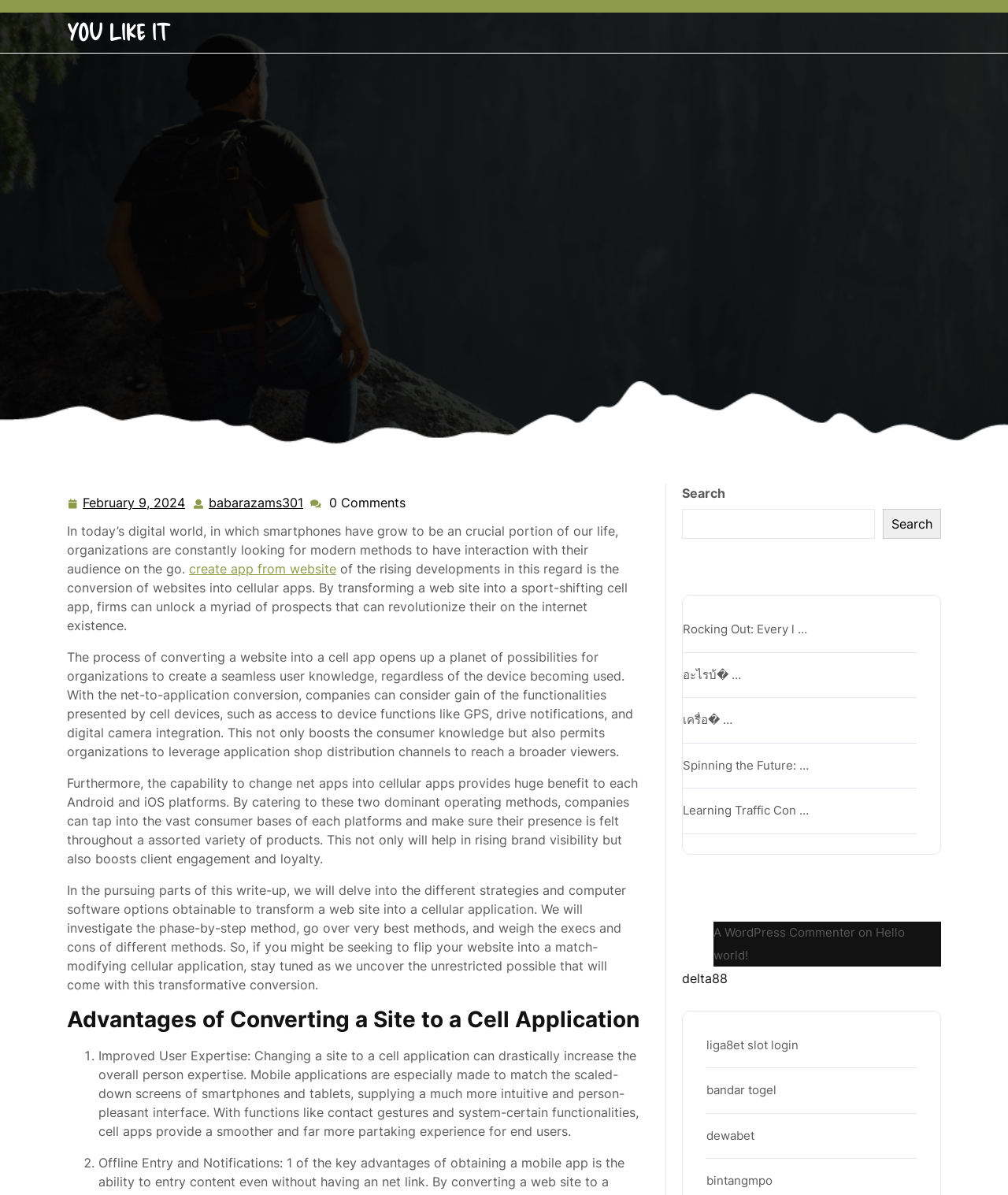Please specify the bounding box coordinates in the format (top-left x, top-left y, bottom-right x, bottom-right y), with all values as floating point numbers between 0 and 1. Identify the bounding box of the UI element described by: liga8et slot login

[0.701, 0.868, 0.792, 0.88]